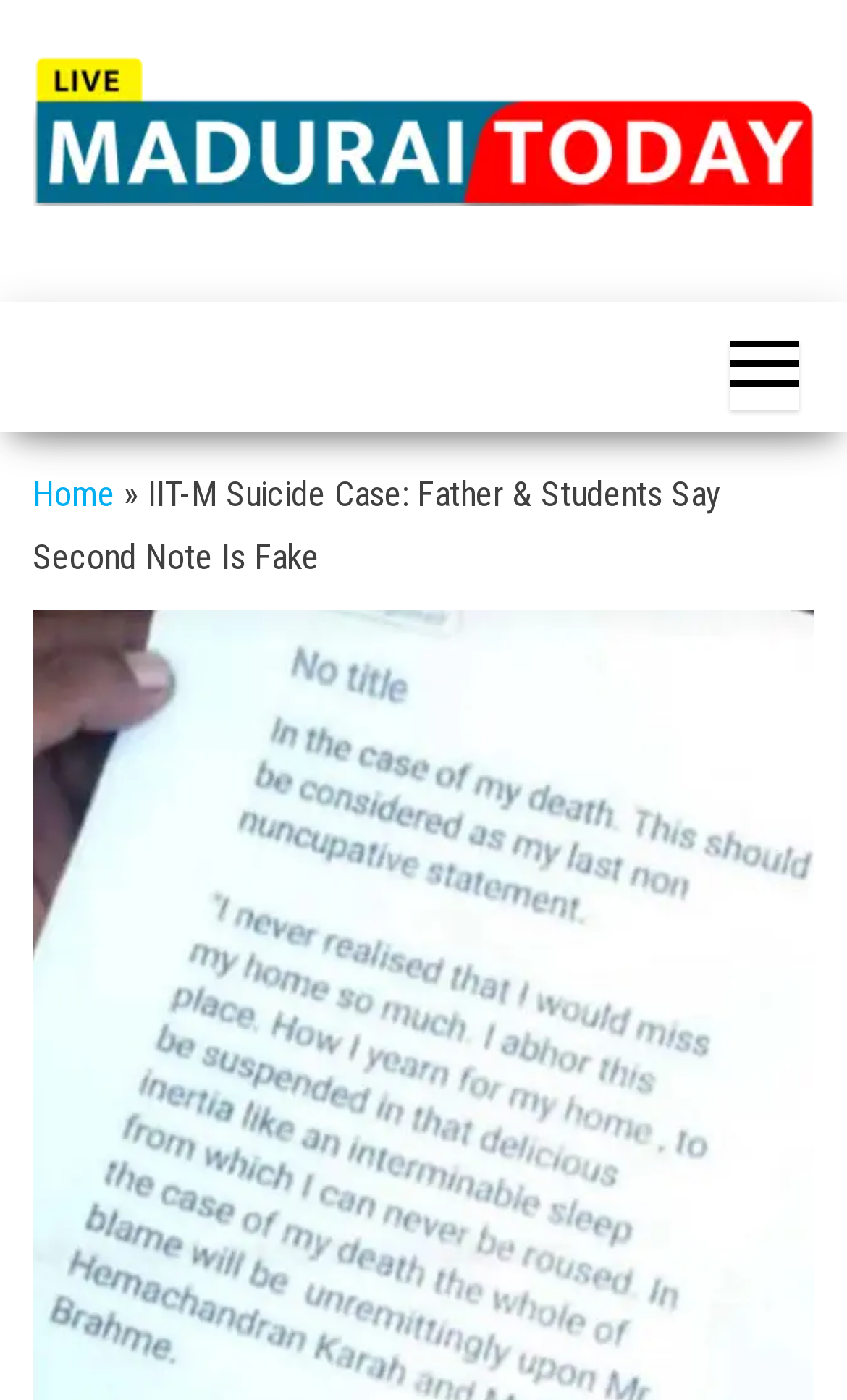Answer the question using only a single word or phrase: 
Is the news article related to local news?

Yes